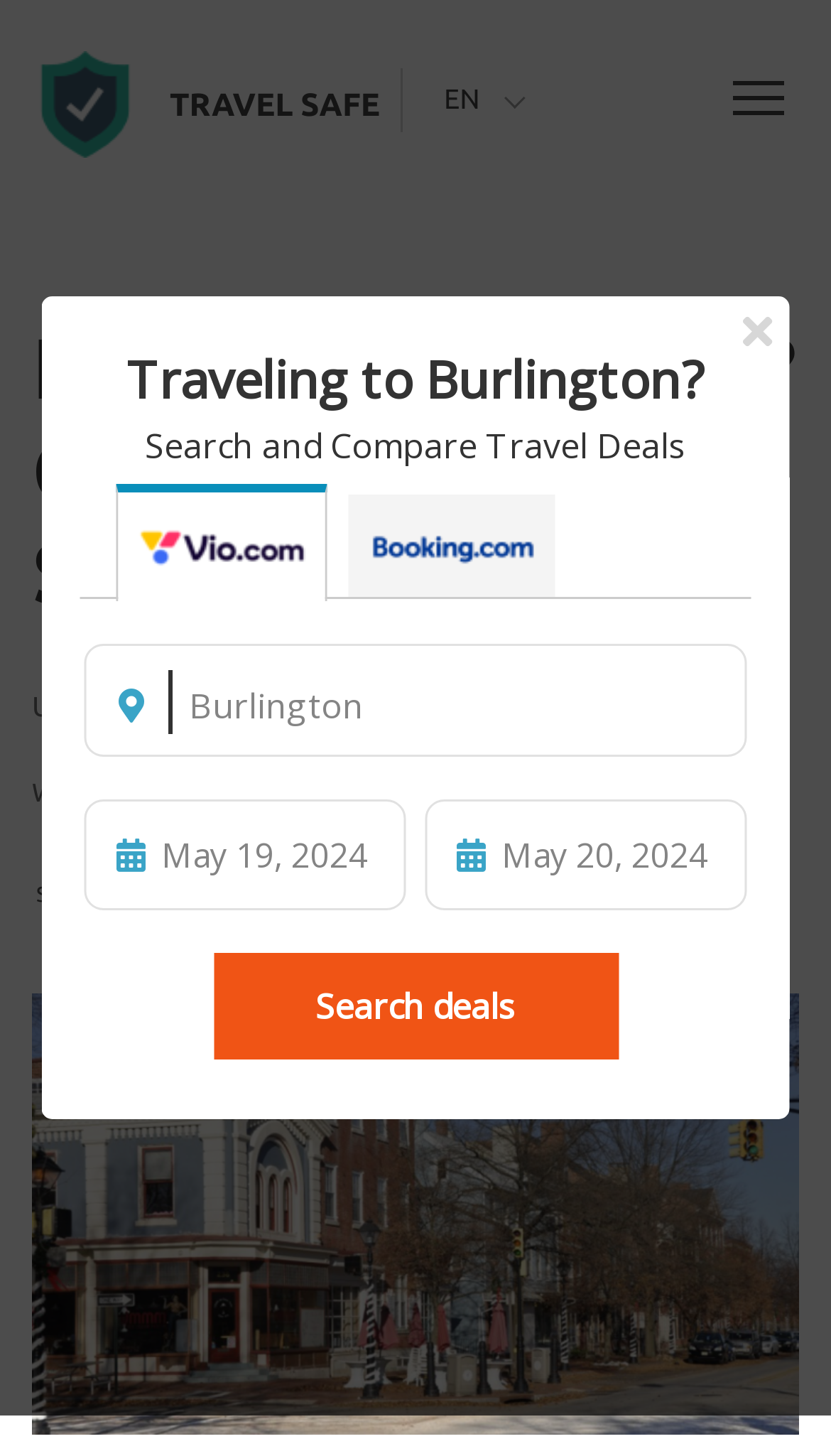Find the bounding box coordinates for the HTML element described as: "parent_node: 344". The coordinates should consist of four float values between 0 and 1, i.e., [left, top, right, bottom].

[0.249, 0.591, 0.305, 0.638]